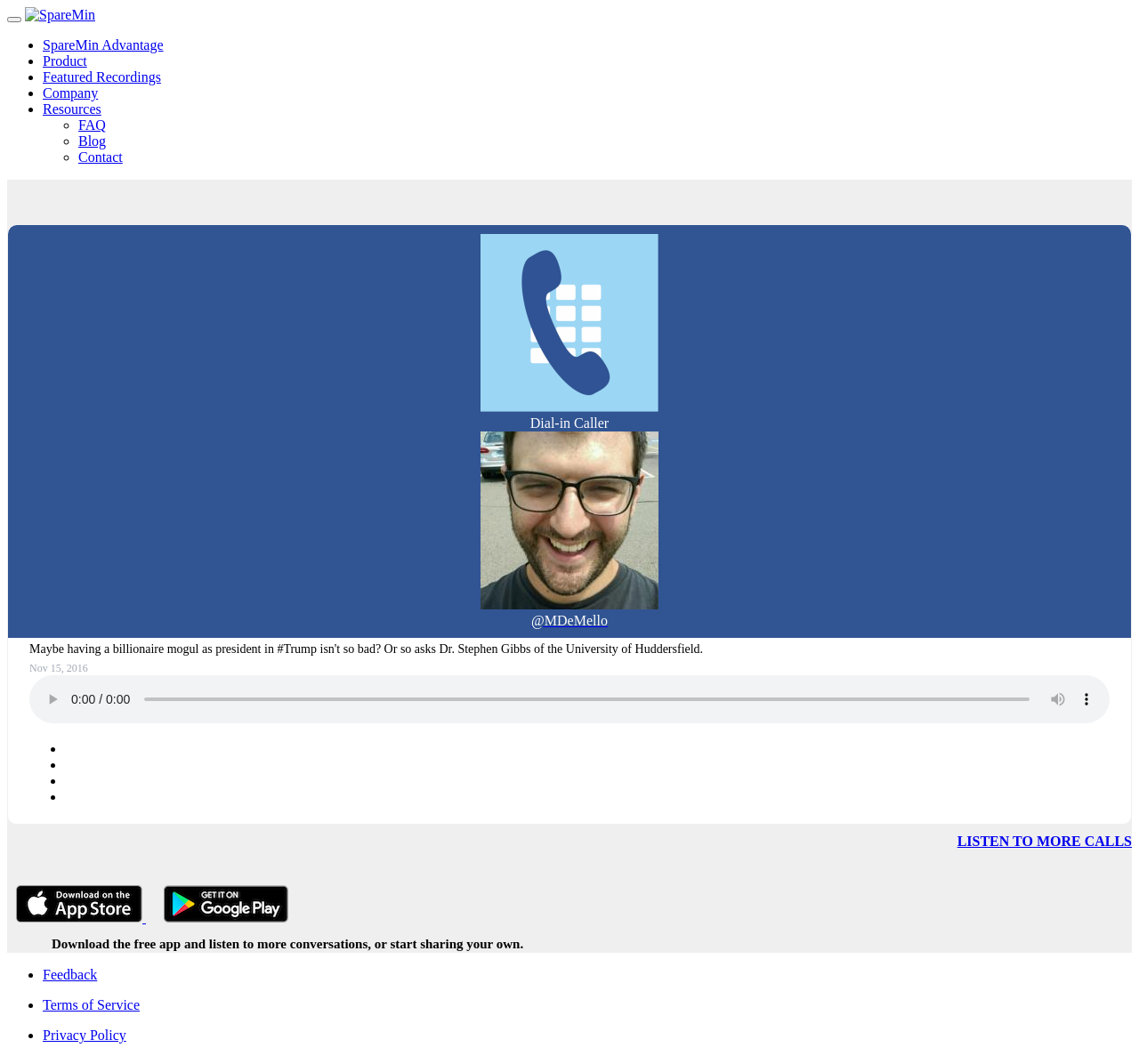Identify the bounding box coordinates of the clickable section necessary to follow the following instruction: "Play the audio". The coordinates should be presented as four float numbers from 0 to 1, i.e., [left, top, right, bottom].

[0.034, 0.644, 0.059, 0.671]